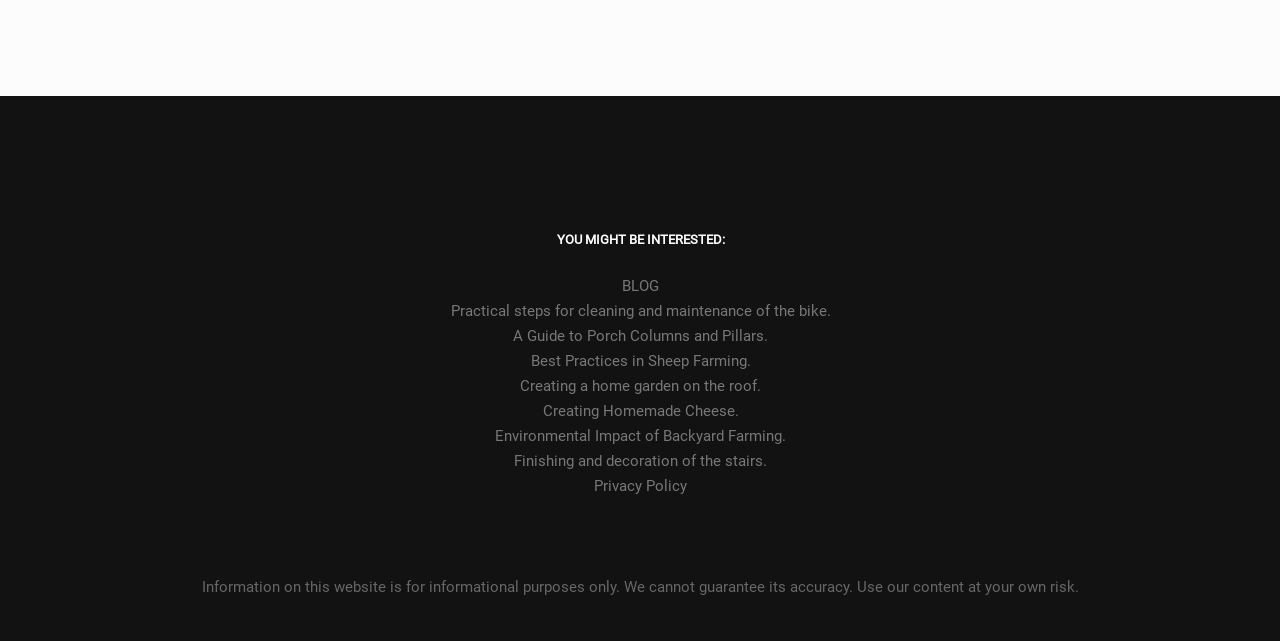Given the description Contact Our Webmaster, predict the bounding box coordinates of the UI element. Ensure the coordinates are in the format (top-left x, top-left y, bottom-right x, bottom-right y) and all values are between 0 and 1.

None